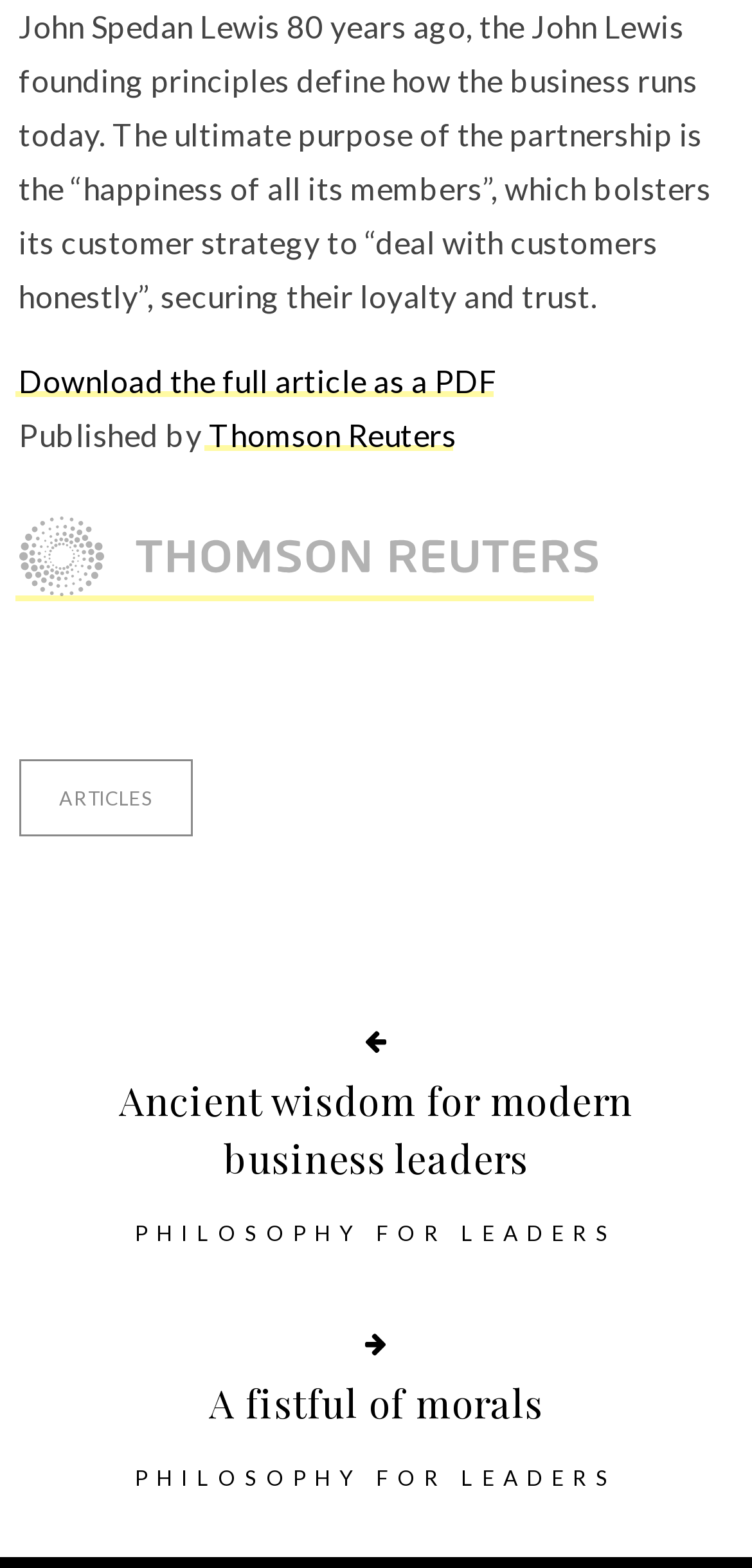Bounding box coordinates are specified in the format (top-left x, top-left y, bottom-right x, bottom-right y). All values are floating point numbers bounded between 0 and 1. Please provide the bounding box coordinate of the region this sentence describes: Articles

[0.025, 0.484, 0.256, 0.533]